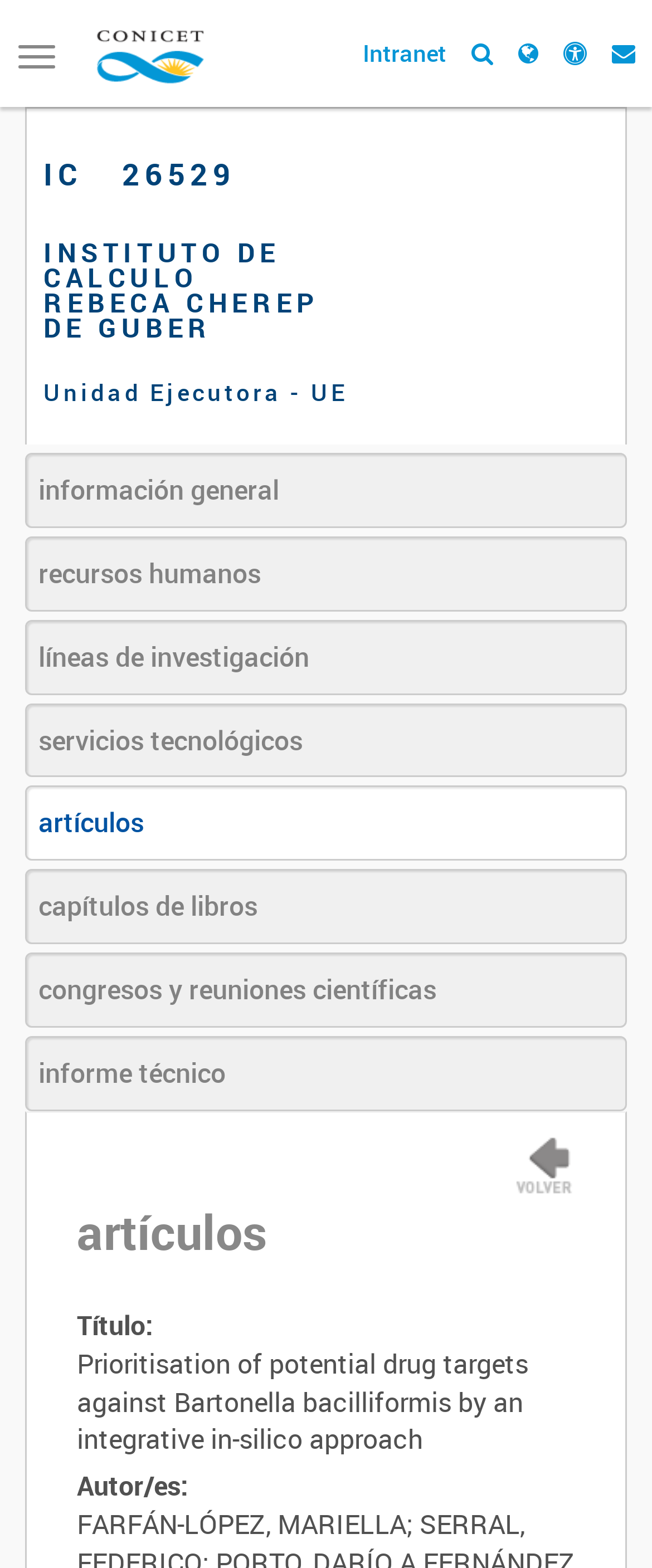Give a concise answer using only one word or phrase for this question:
What is the title of the article?

Prioritisation of potential drug targets against Bartonella bacilliformis by an integrative in-silico approach